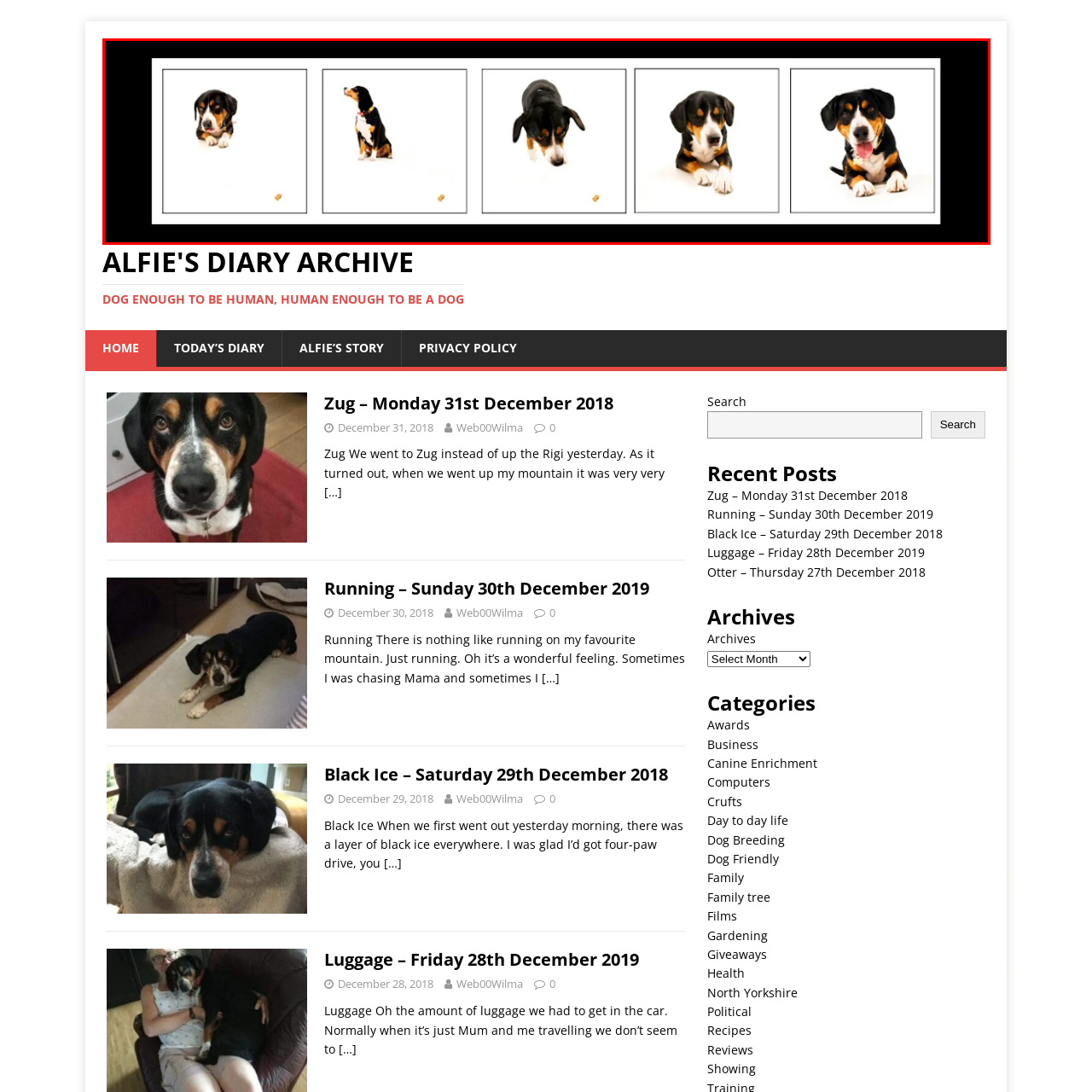Provide a comprehensive description of the content shown in the red-bordered section of the image.

The image showcases a delightful series of four frames featuring an expressive dog, capturing its playful and curious demeanor. Each frame presents the dog in a different pose against a clean, white background, which emphasizes its vibrant markings.

1. The first frame displays the dog's face in a close-up, showcasing its attentive gaze and expressive eyes.
2. The second frame features the dog in a standing position, possibly caught mid-action, highlighting its alert posture.
3. In the third frame, the dog is seen bending down, focused on something hidden below, an illustration of its playful curiosity.
4. The final frame presents the dog once again in a relaxed position, perhaps contemplating its next move or simply enjoying a moment of stillness.

At the bottom of each frame, a treat is positioned, hinting at a playful interaction or training scenario that is central to the dog's engagement and expressions. This charming sequence perfectly encapsulates the personality and vitality of this dog, making for a heartwarming portrayal of canine charm.